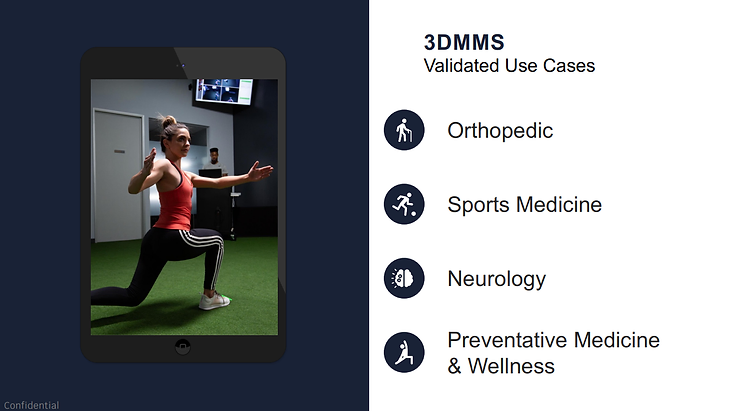What are the categories of health-related challenges addressed by 3DMMS?
Answer the question using a single word or phrase, according to the image.

Orthopedic, Sports Medicine, Neurology, and Preventative Medicine & Wellness